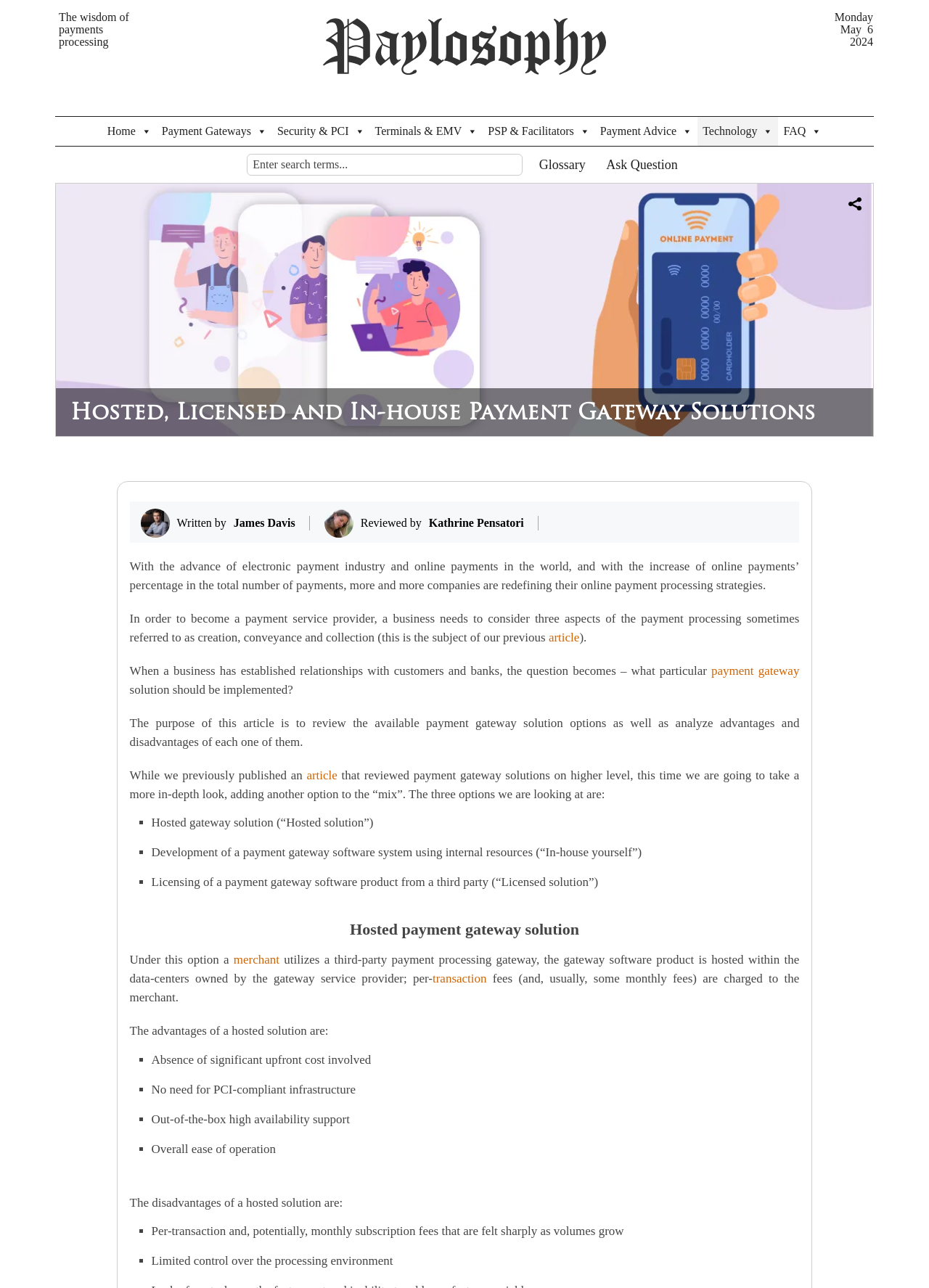Determine the bounding box coordinates for the area you should click to complete the following instruction: "Enter search terms in the search box".

[0.266, 0.119, 0.563, 0.136]